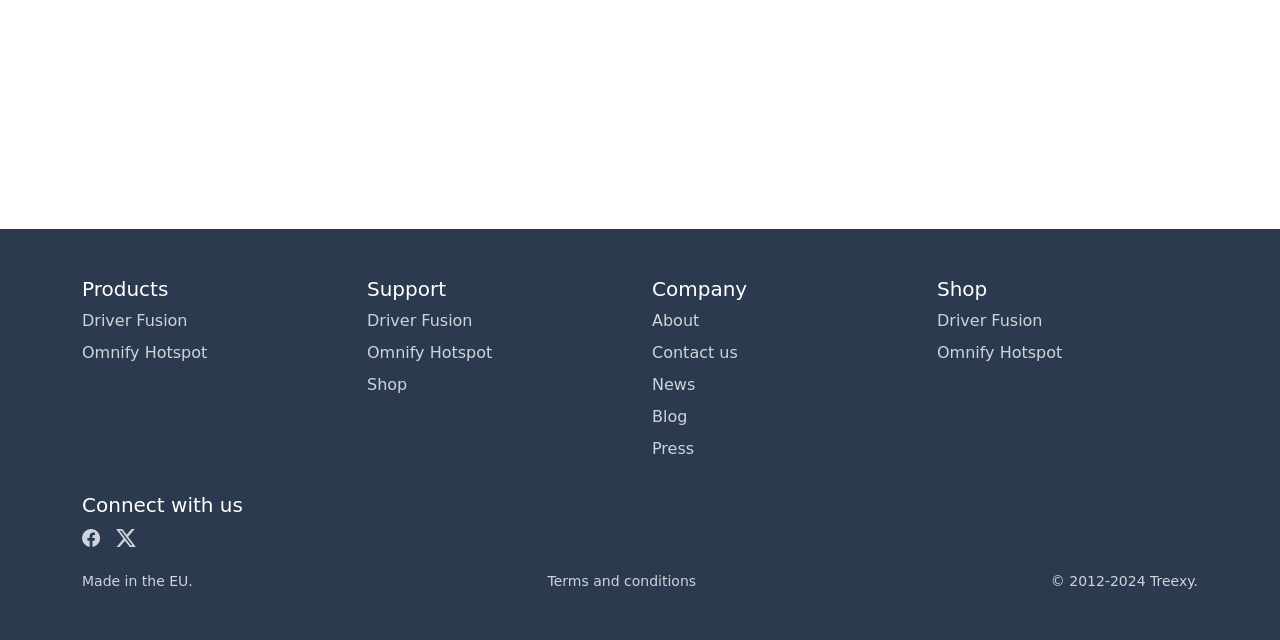Using the element description provided, determine the bounding box coordinates in the format (top-left x, top-left y, bottom-right x, bottom-right y). Ensure that all values are floating point numbers between 0 and 1. Element description: Terms and conditions

[0.428, 0.895, 0.544, 0.92]